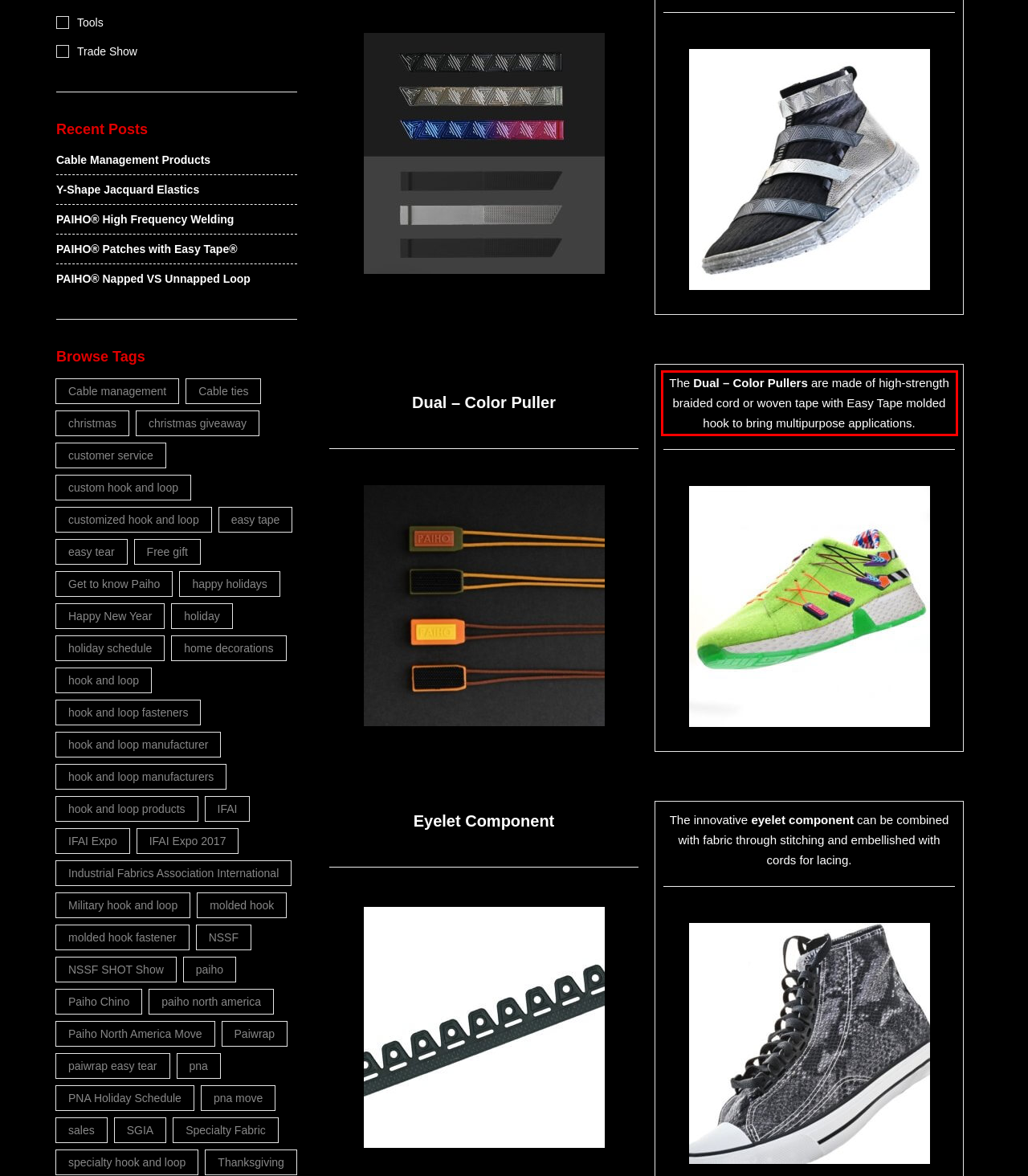Using OCR, extract the text content found within the red bounding box in the given webpage screenshot.

The Dual – Color Pullers are made of high-strength braided cord or woven tape with Easy Tape molded hook to bring multipurpose applications.